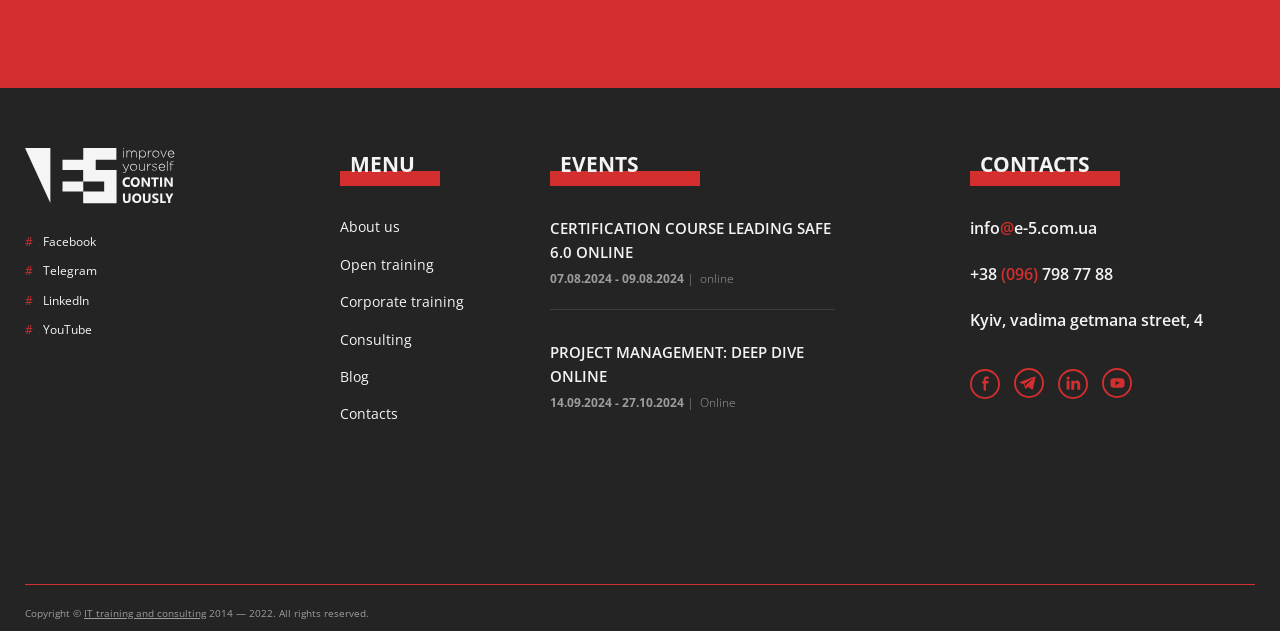Please specify the bounding box coordinates of the clickable section necessary to execute the following command: "Open About us page".

[0.266, 0.343, 0.312, 0.379]